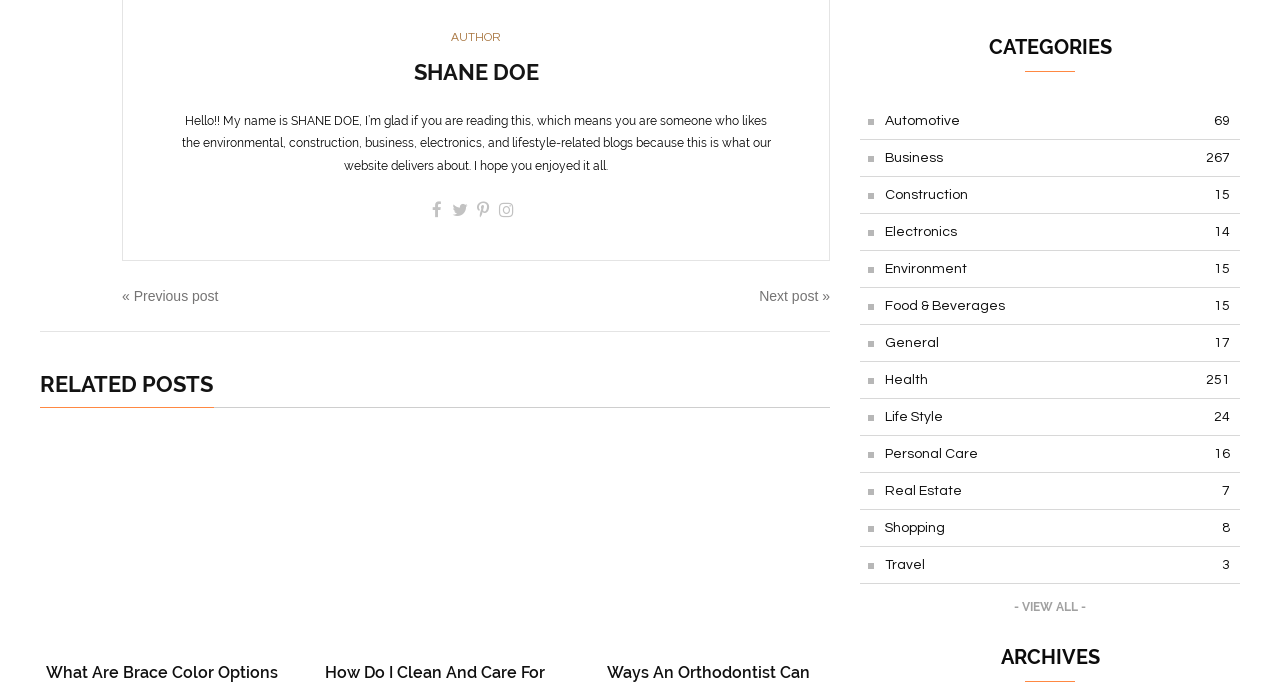Provide the bounding box coordinates of the HTML element described as: "Real Estate 7". The bounding box coordinates should be four float numbers between 0 and 1, i.e., [left, top, right, bottom].

[0.672, 0.688, 0.969, 0.742]